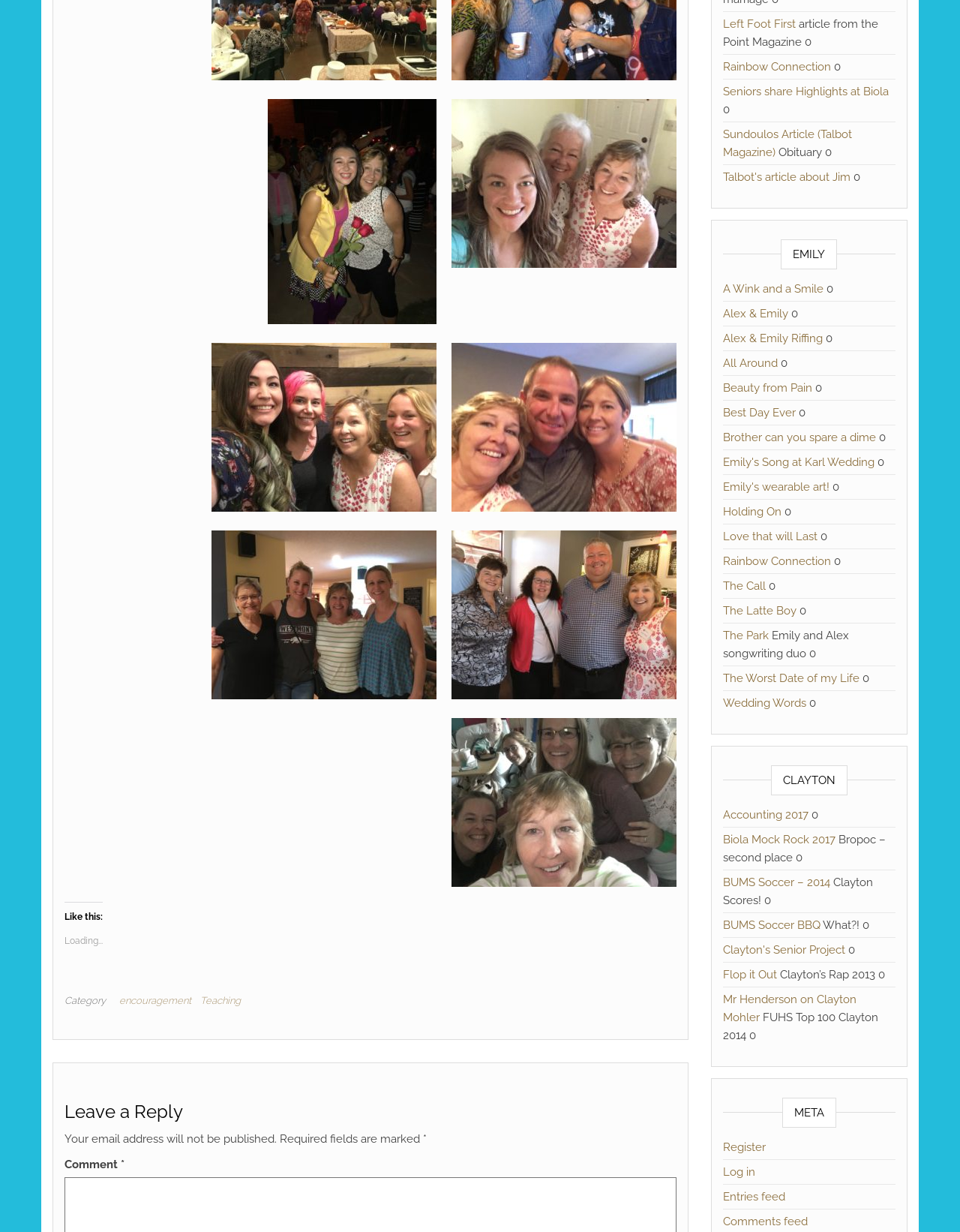How many links are under the 'META' heading?
Please provide a comprehensive answer based on the details in the screenshot.

The 'META' heading contains three links: 'Register', 'Log in', and 'Entries feed'.